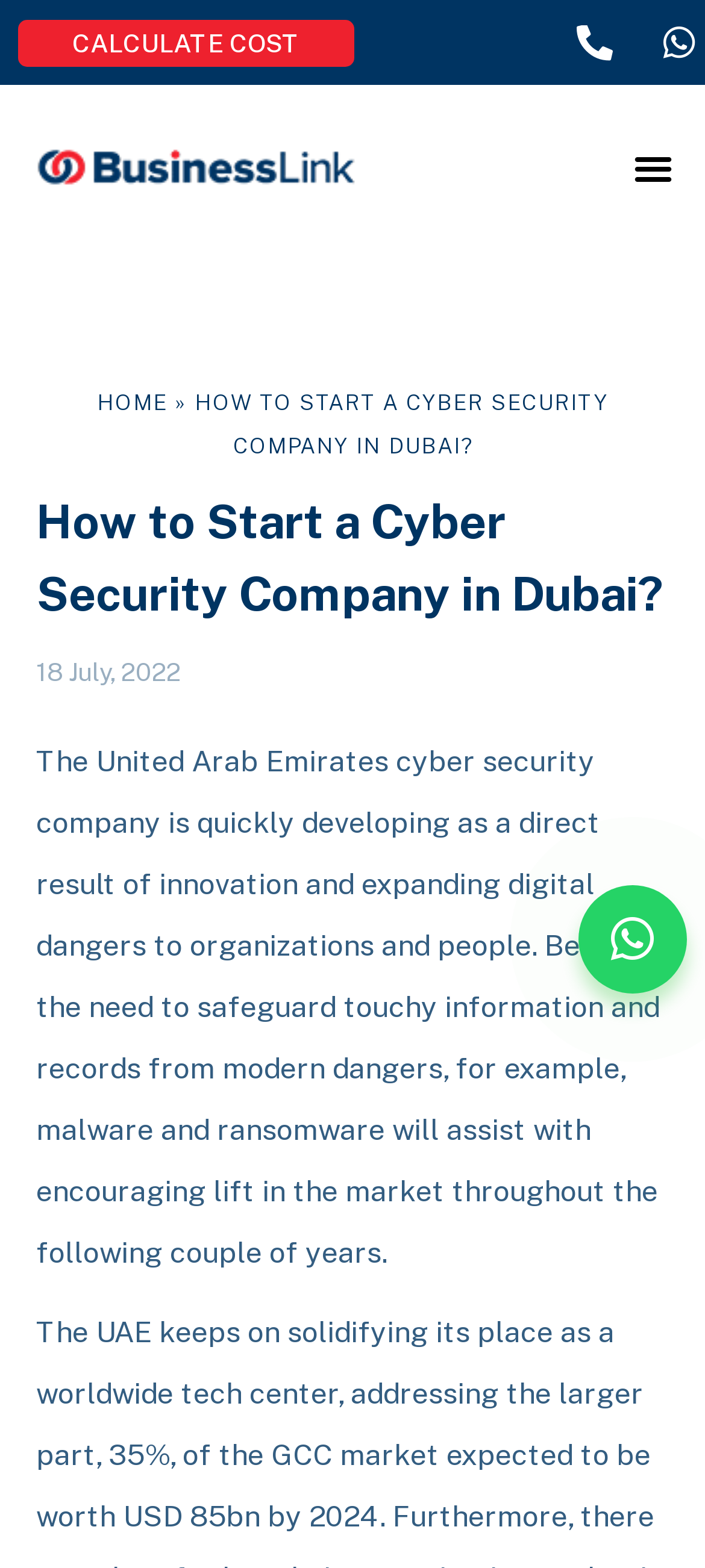What is the logo of the company? Please answer the question using a single word or phrase based on the image.

Business Link UAE Logo